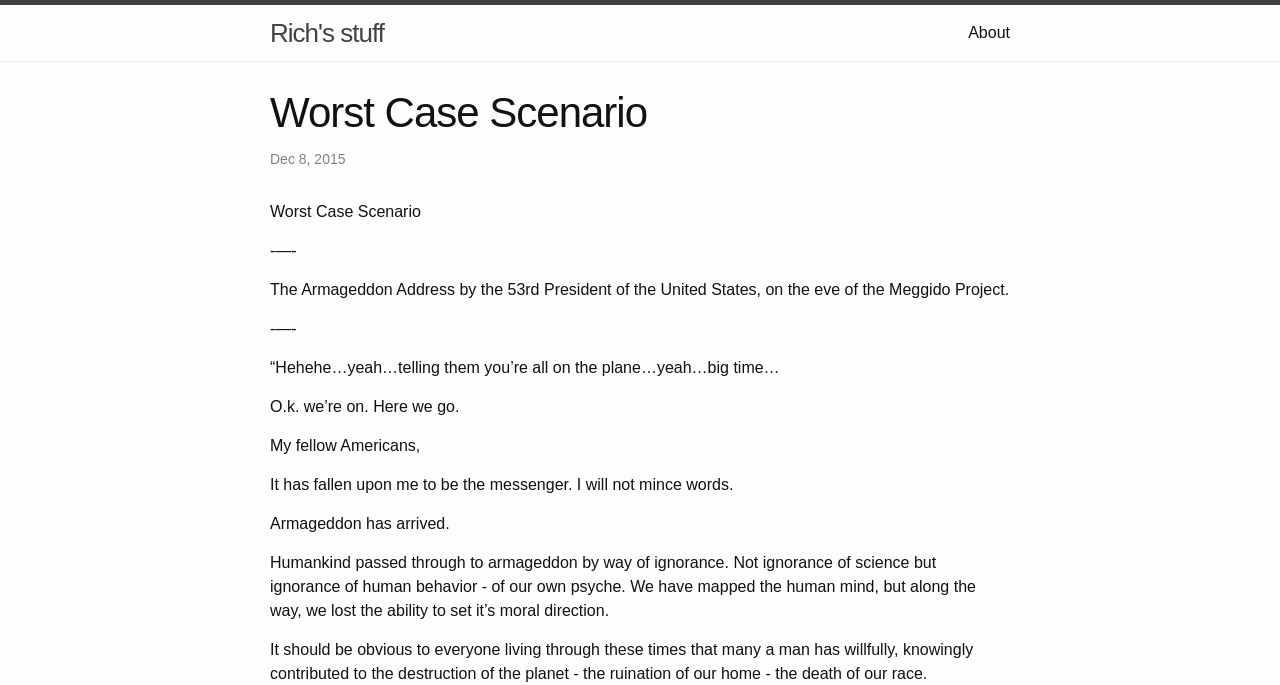What is the date of the address?
Answer the question with as much detail as possible.

I found this answer by looking at the text 'Dec 8, 2015' which is likely the date of the address.